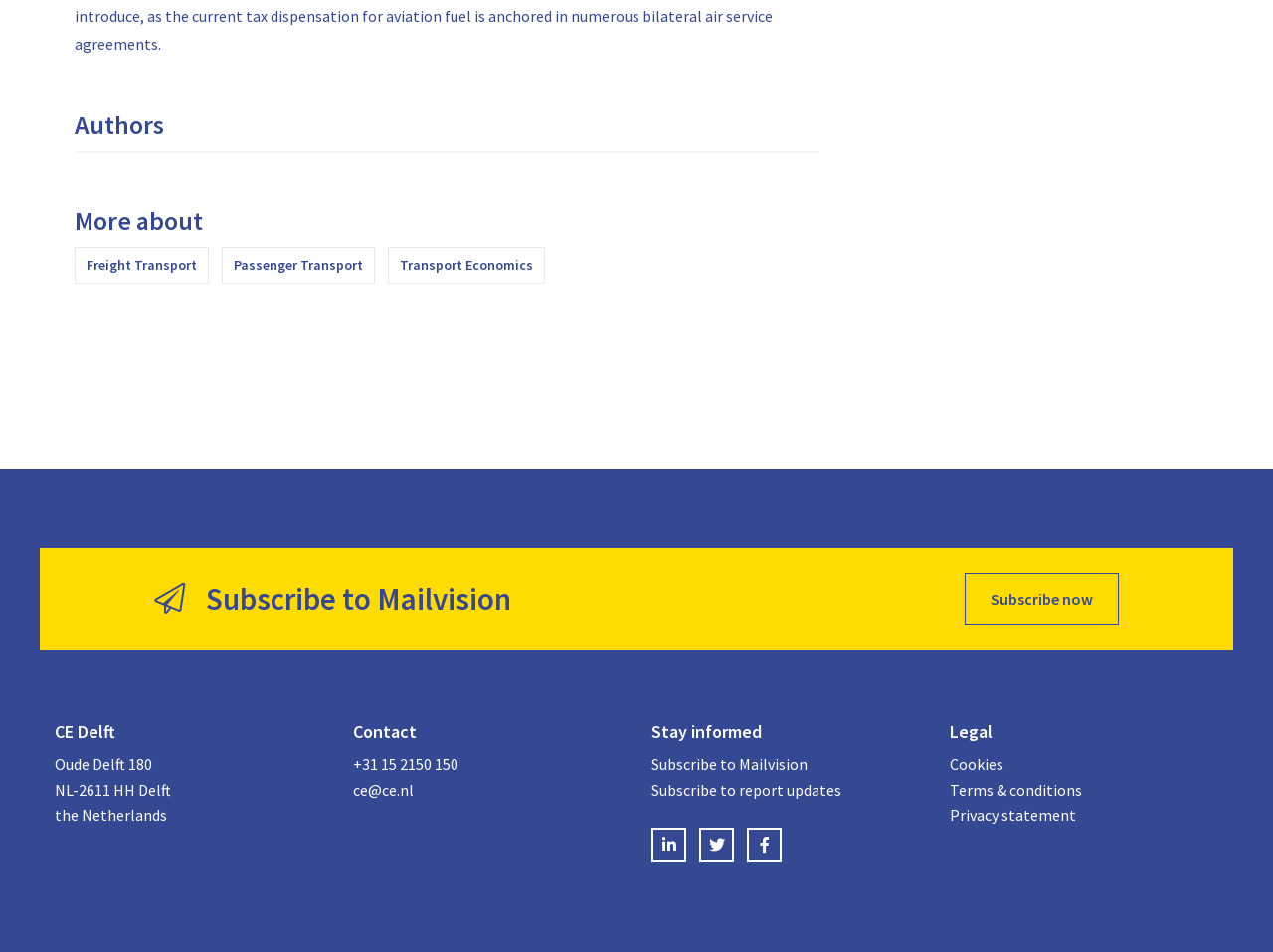Please identify the bounding box coordinates of the area that needs to be clicked to fulfill the following instruction: "Follow on LinkedIN."

[0.512, 0.87, 0.539, 0.906]